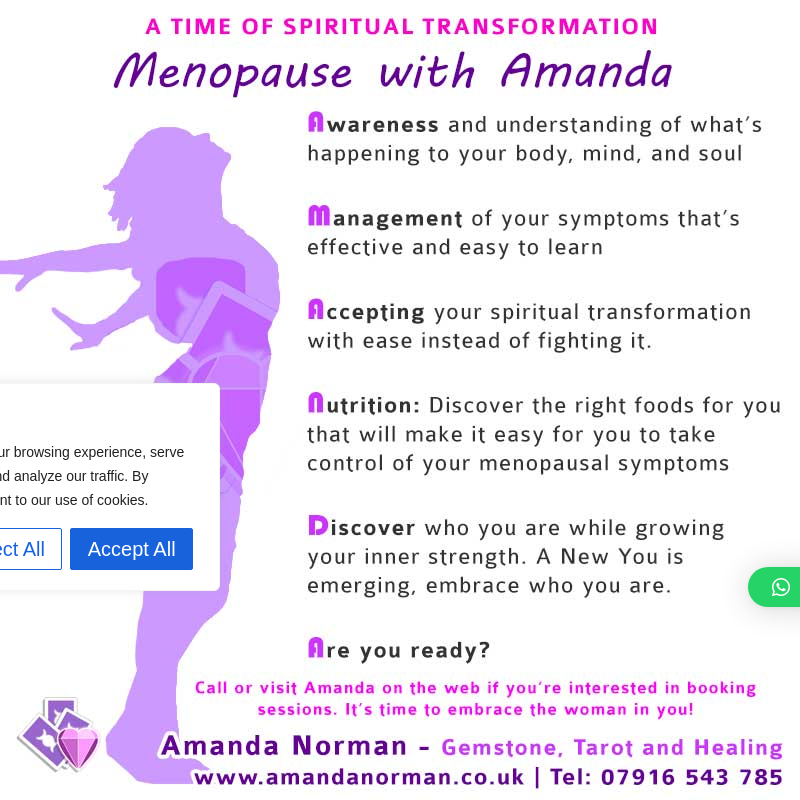Detail everything you observe in the image.

This vibrant promotional image titled "Menopause with Amanda" emphasizes a holistic approach to navigating menopause. It highlights various aspects such as awareness, management, acceptance, nutrition, and self-discovery, all geared toward empowering women during this significant life transition. A figure in a dynamic pose symbolizes transformation and strength, aligning with the theme of spiritual growth and renewal. The text invites readers to seek guidance, urging them to embrace their journey and explore sessions offered by Amanda Norman, who specializes in gemstone therapy, tarot, and healing. The call to action encourages women to take control of their menopausal symptoms and emerge revitalized.